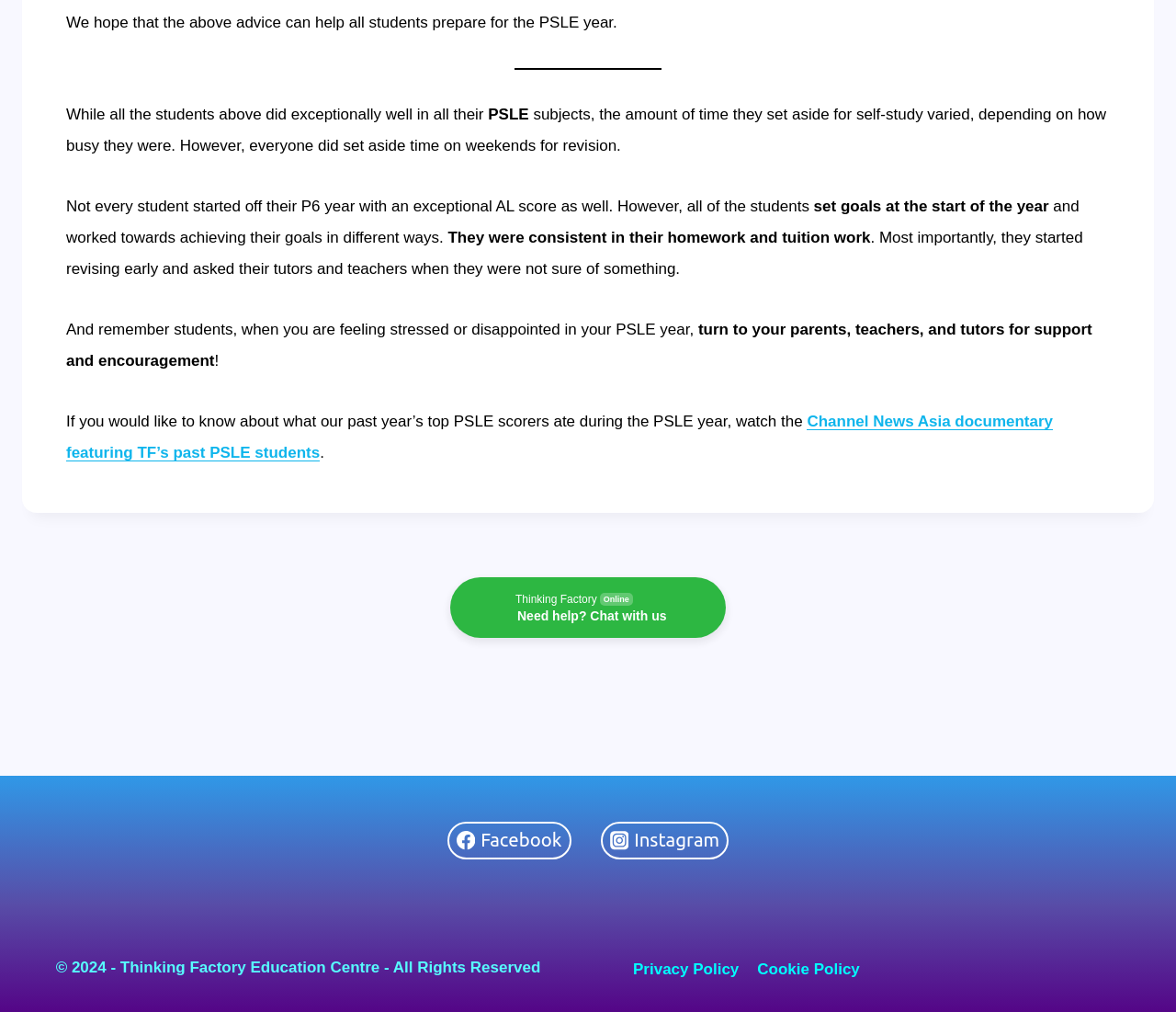What is the name of the education centre mentioned on the webpage?
Based on the content of the image, thoroughly explain and answer the question.

The webpage mentions the name 'Thinking Factory Education Centre' in the footer section, along with a copyright notice, indicating that it is the name of the education centre associated with the webpage.